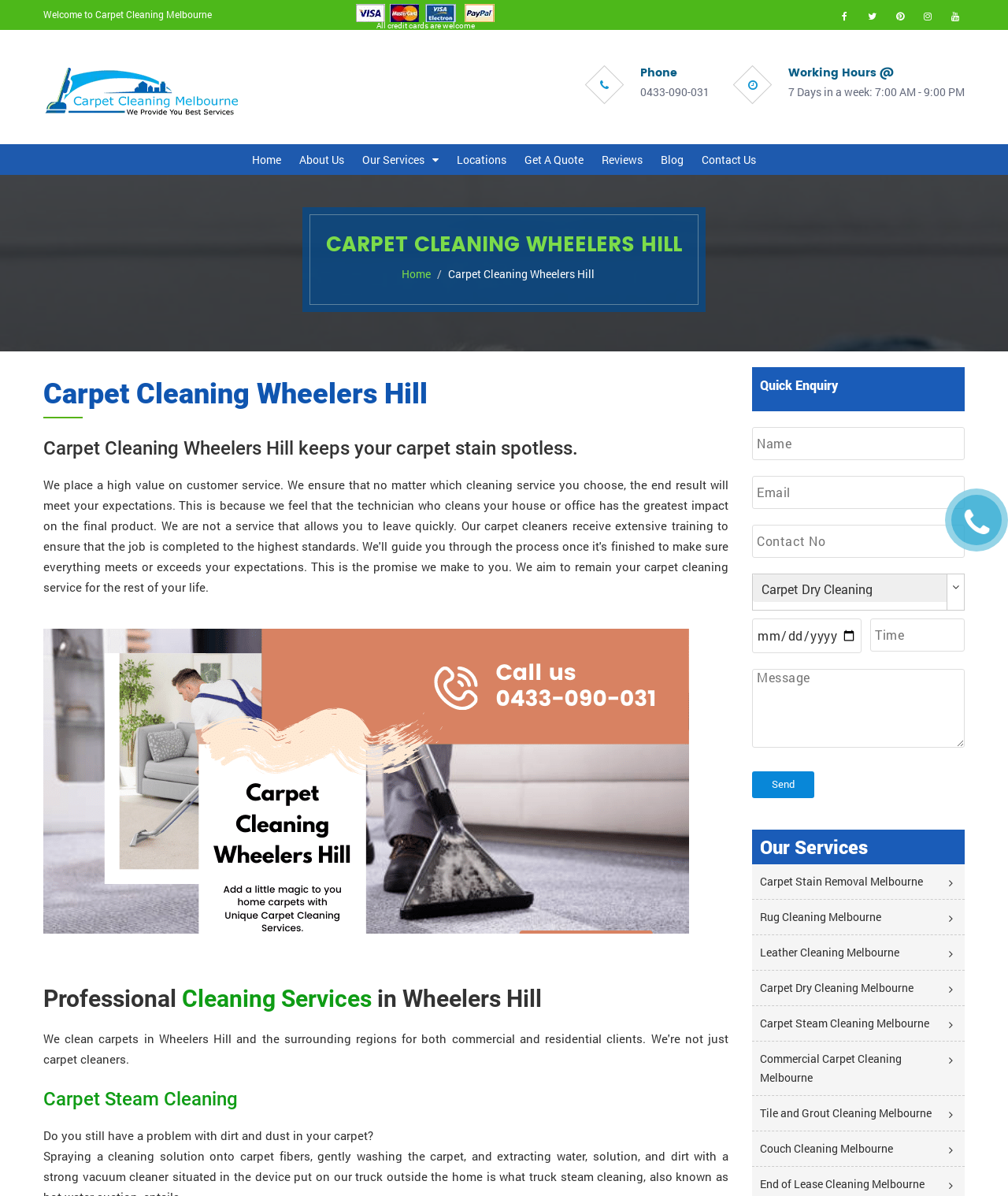Respond with a single word or phrase:
How can I contact Carpet Cleaning Wheelers Hill?

Through a contact form